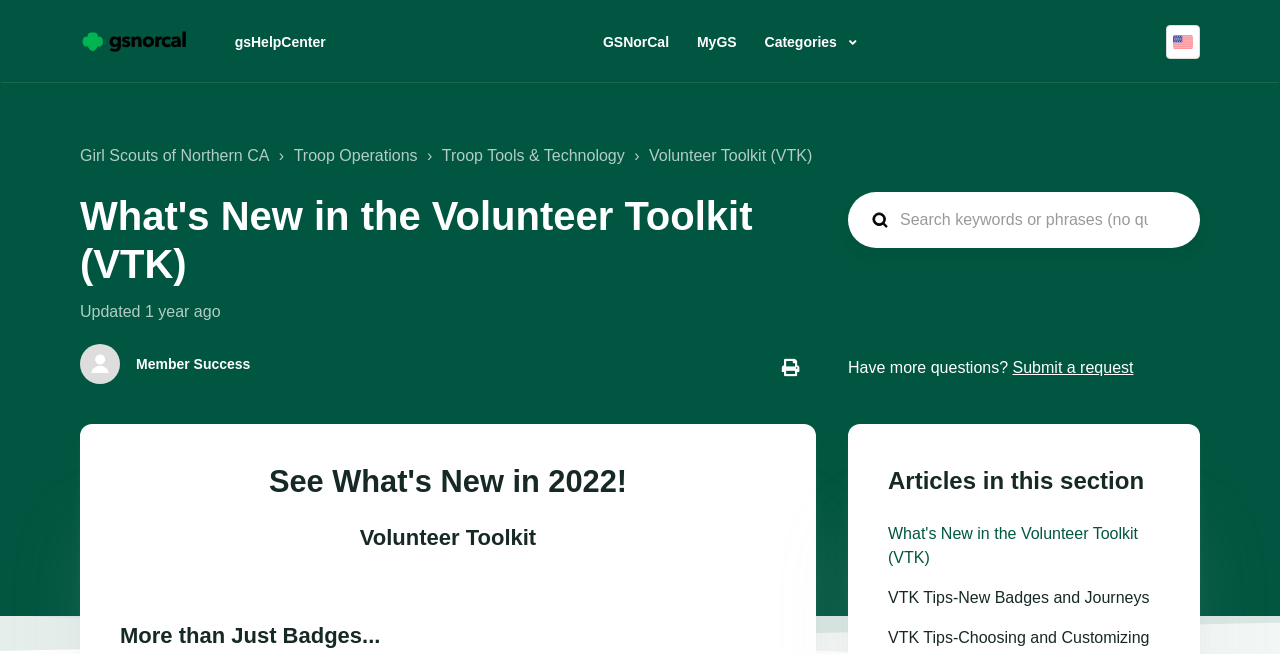Please provide a comprehensive answer to the question below using the information from the image: What can be done if more questions arise?

If more questions arise, one can submit a request, as indicated by the link 'Submit a request' located at the bottom of the webpage, next to the text 'Have more questions?'.